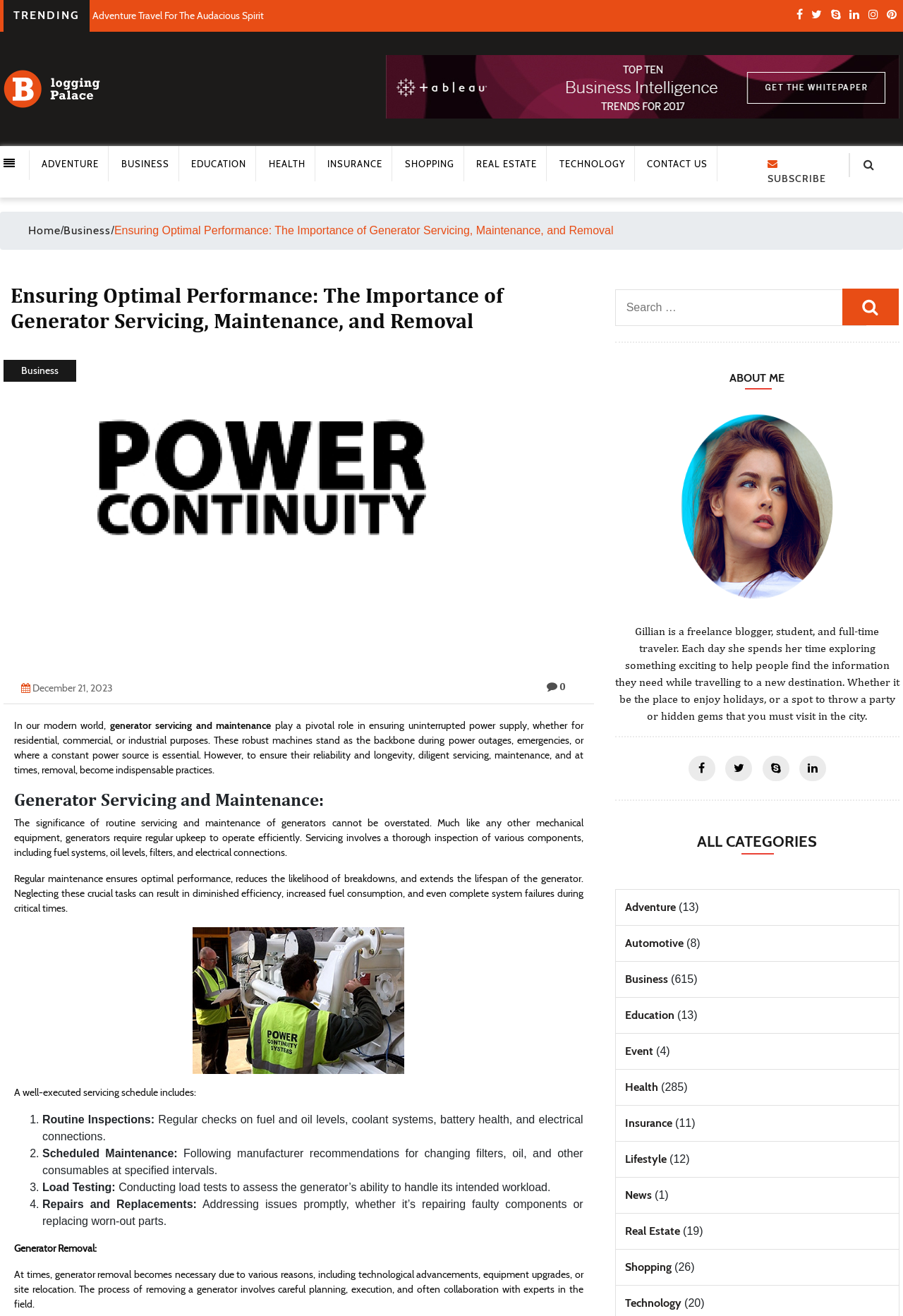Use the information in the screenshot to answer the question comprehensively: What is the importance of generator servicing and maintenance?

According to the webpage, generator servicing and maintenance play a pivotal role in ensuring uninterrupted power supply, whether for residential, commercial, or industrial purposes. This is because generators stand as the backbone during power outages, emergencies, or where a constant power source is essential.